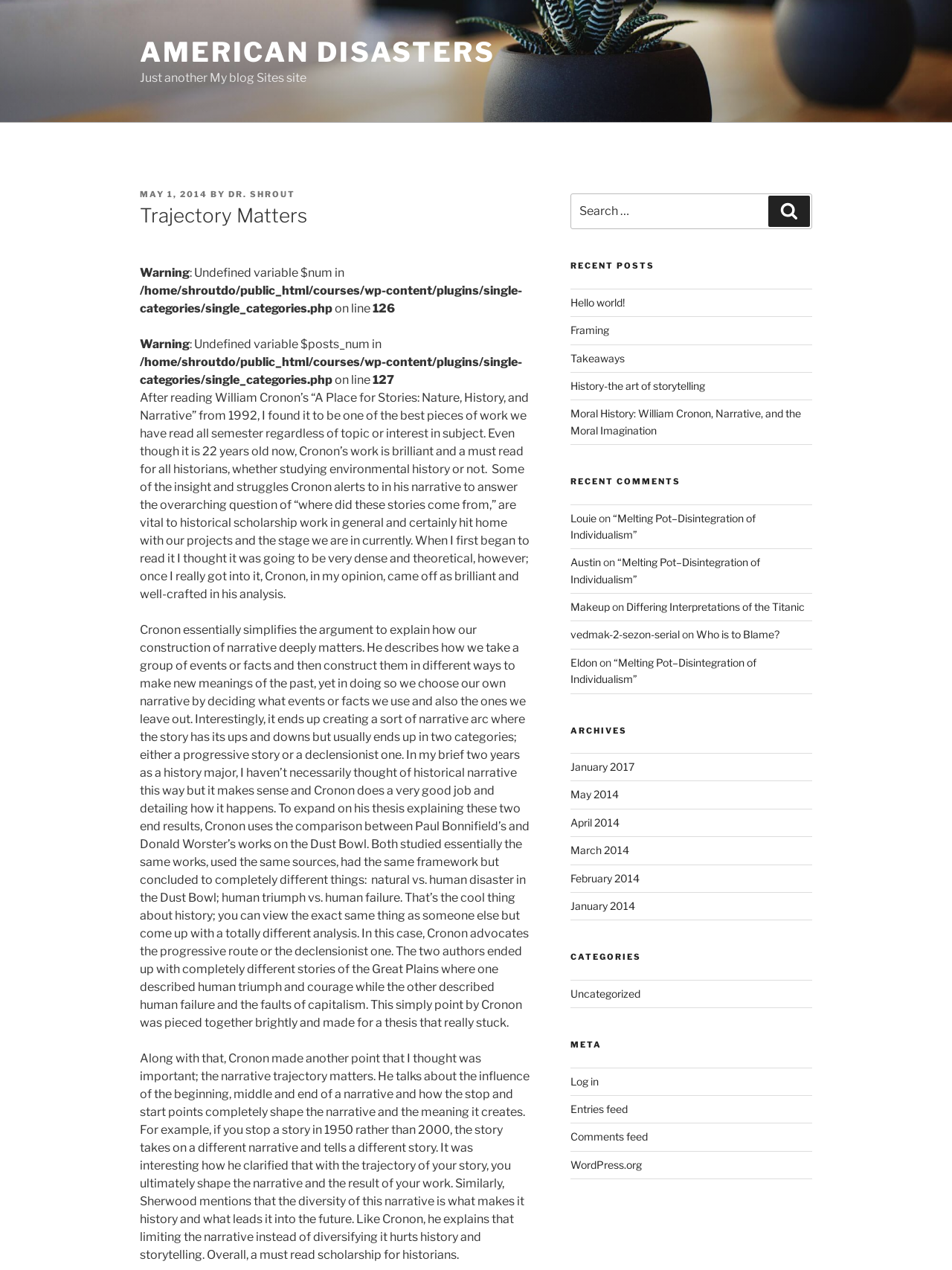Specify the bounding box coordinates of the area to click in order to execute this command: 'View more information about the workshop'. The coordinates should consist of four float numbers ranging from 0 to 1, and should be formatted as [left, top, right, bottom].

None